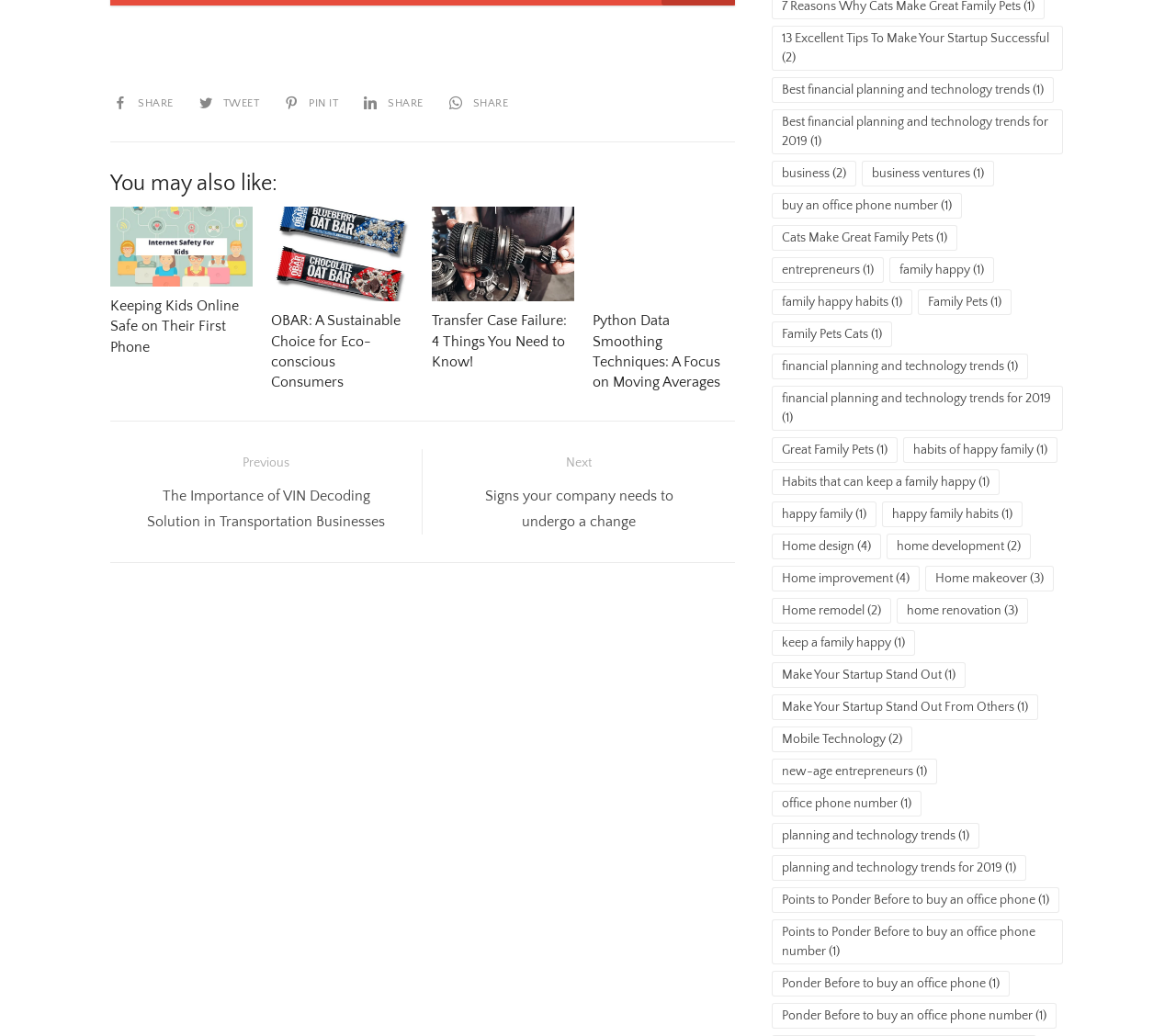Locate the bounding box coordinates of the area you need to click to fulfill this instruction: 'View 'Posts''. The coordinates must be in the form of four float numbers ranging from 0 to 1: [left, top, right, bottom].

[0.094, 0.433, 0.625, 0.544]